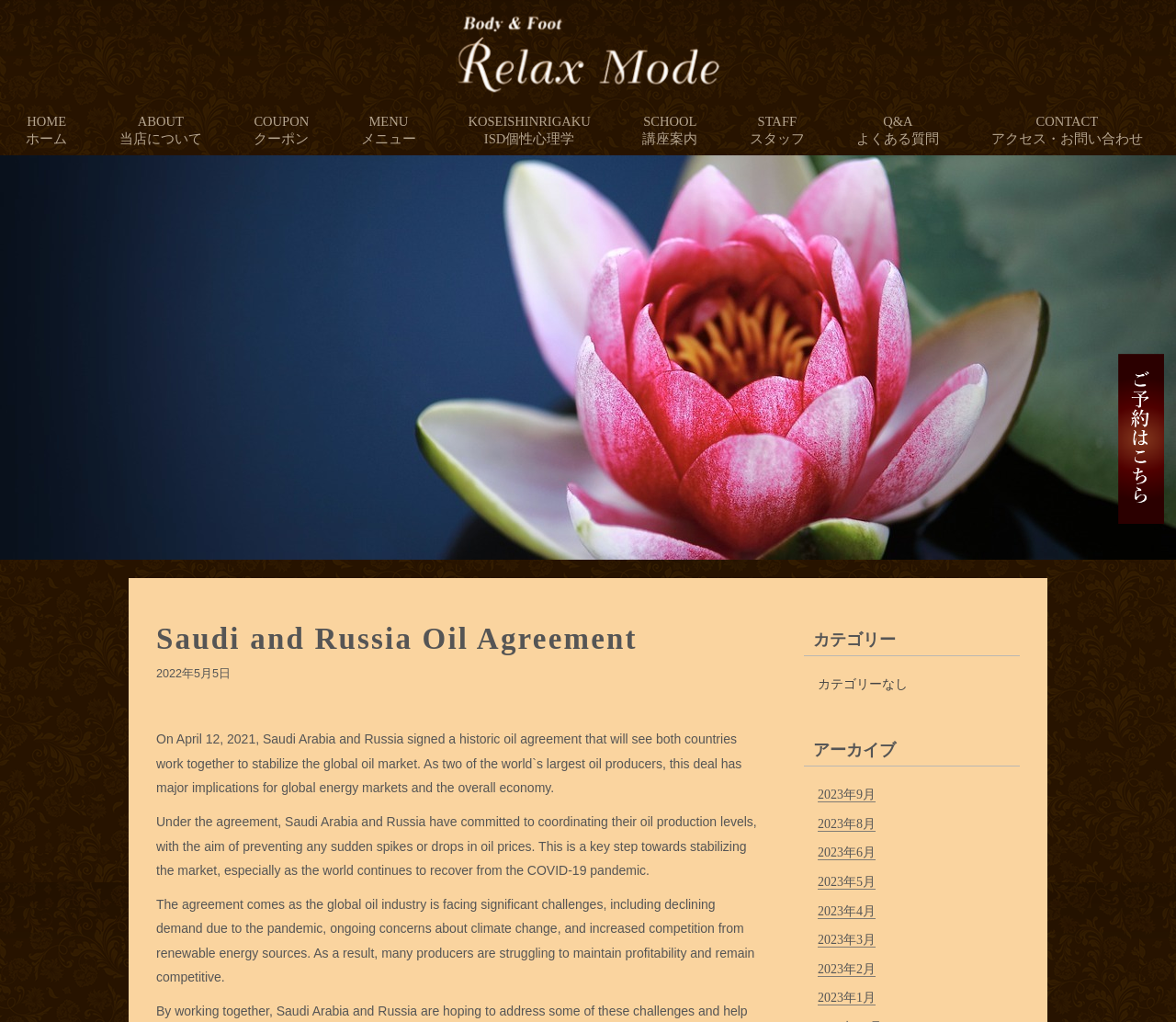Identify the bounding box coordinates of the clickable region to carry out the given instruction: "Click the 'Brewing company makes Disney’s Food & Wine Festival' link".

None